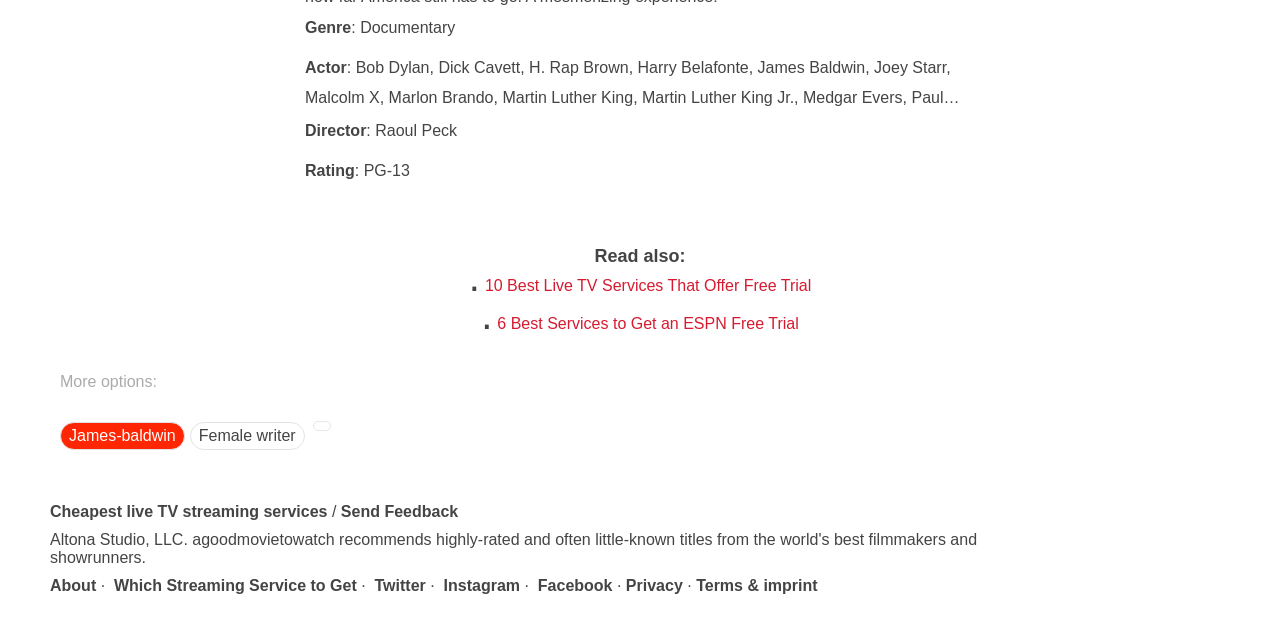Kindly respond to the following question with a single word or a brief phrase: 
What is the genre of the movie?

Documentary